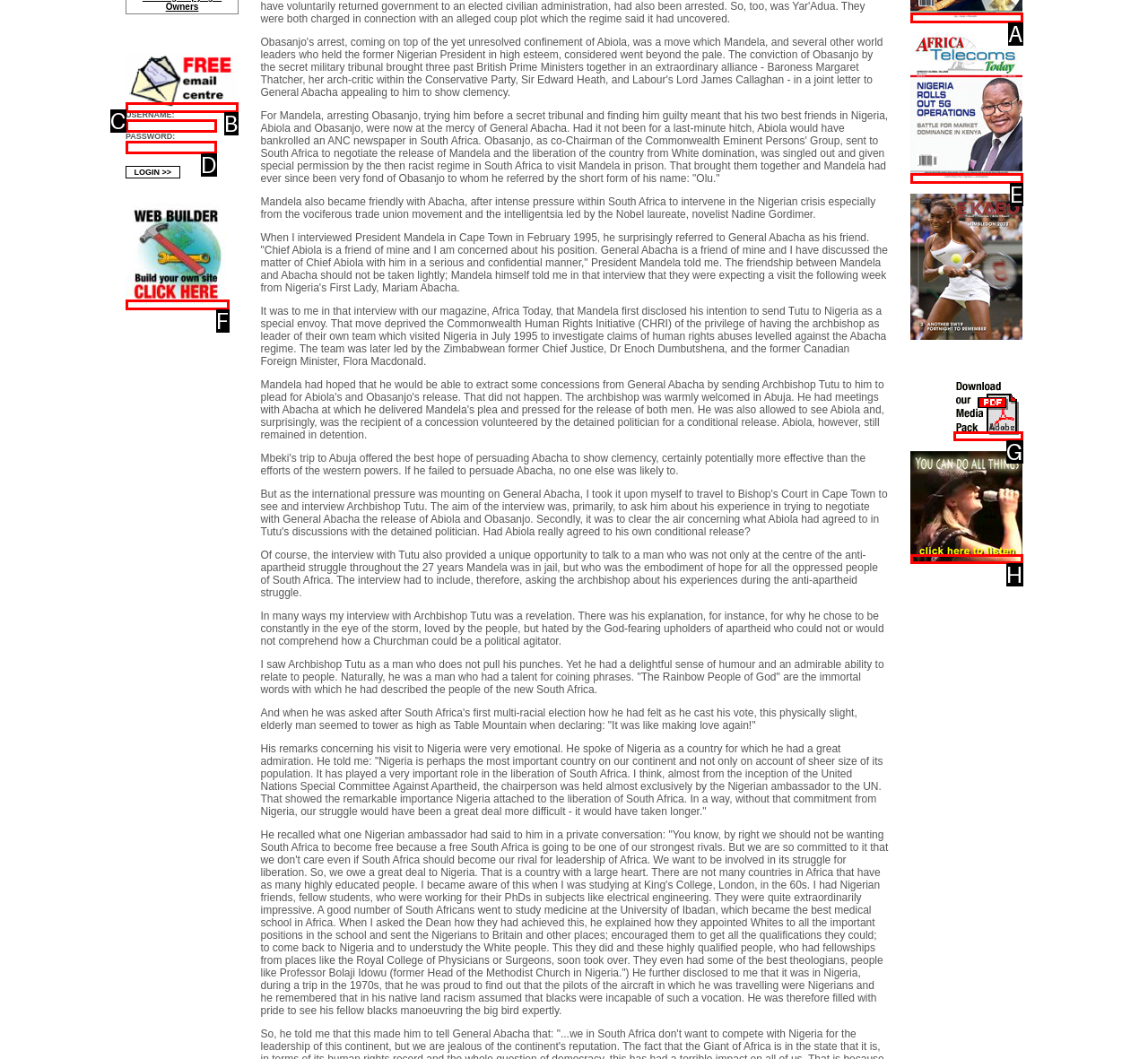Tell me which one HTML element best matches the description: parent_node: NIGERIA
Answer with the option's letter from the given choices directly.

F